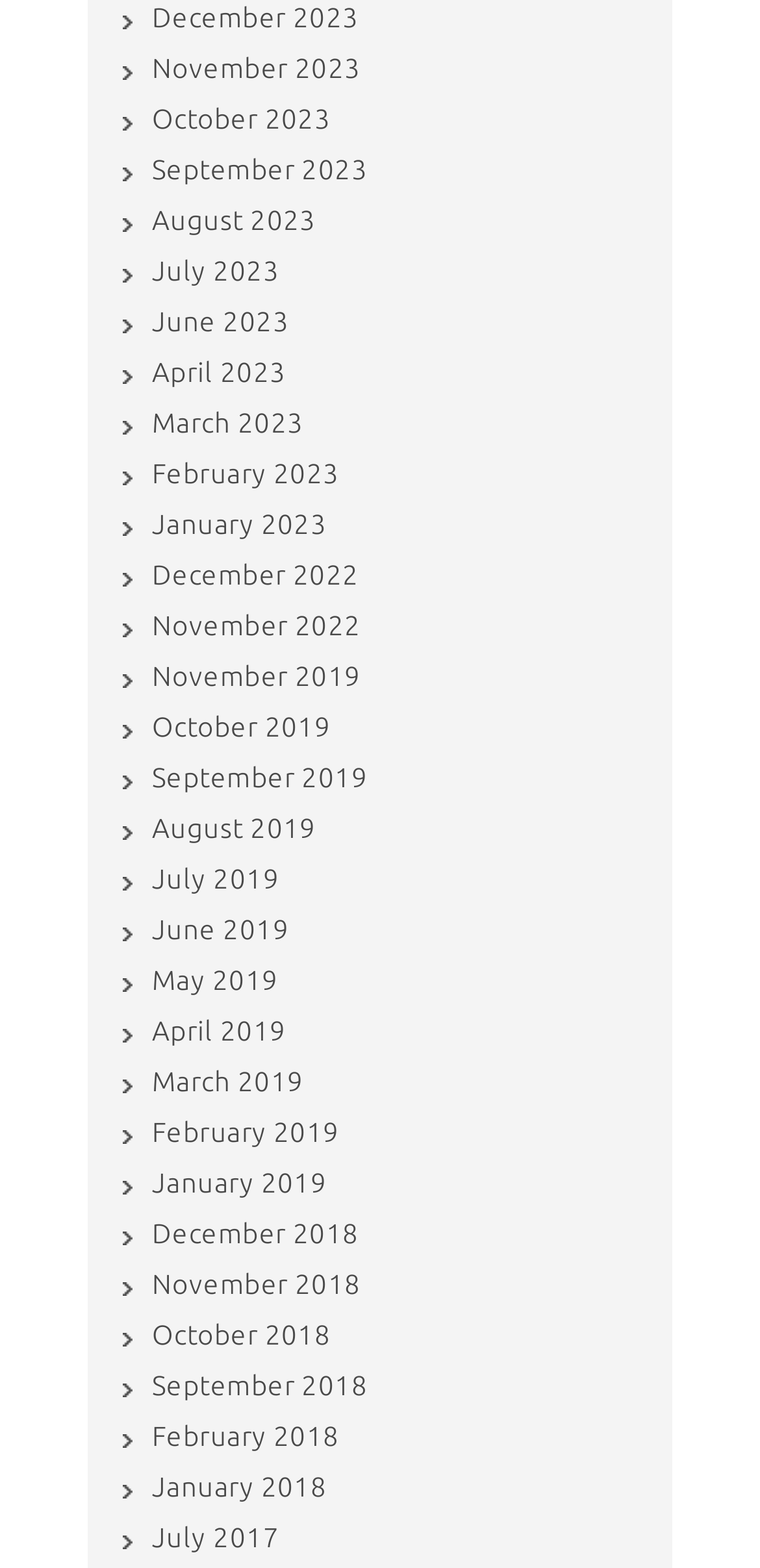Please find the bounding box coordinates of the section that needs to be clicked to achieve this instruction: "View December 2023".

[0.162, 0.001, 0.472, 0.021]